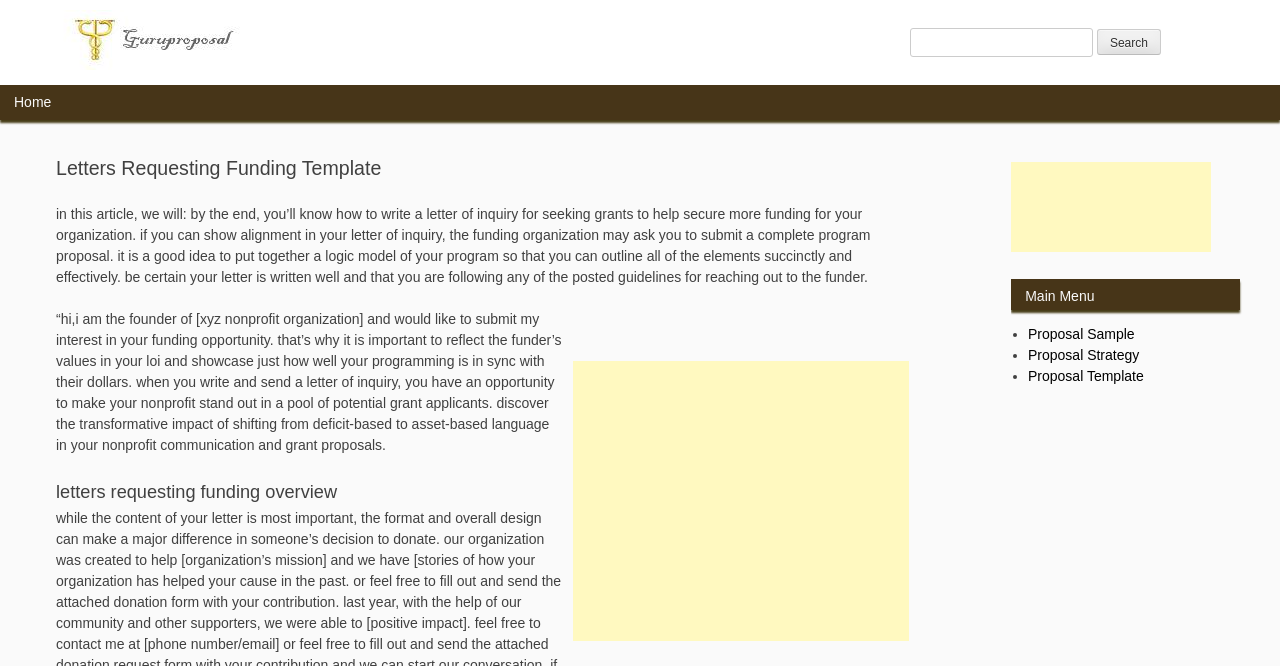Identify the bounding box for the UI element specified in this description: "value="Search"". The coordinates must be four float numbers between 0 and 1, formatted as [left, top, right, bottom].

[0.857, 0.043, 0.907, 0.082]